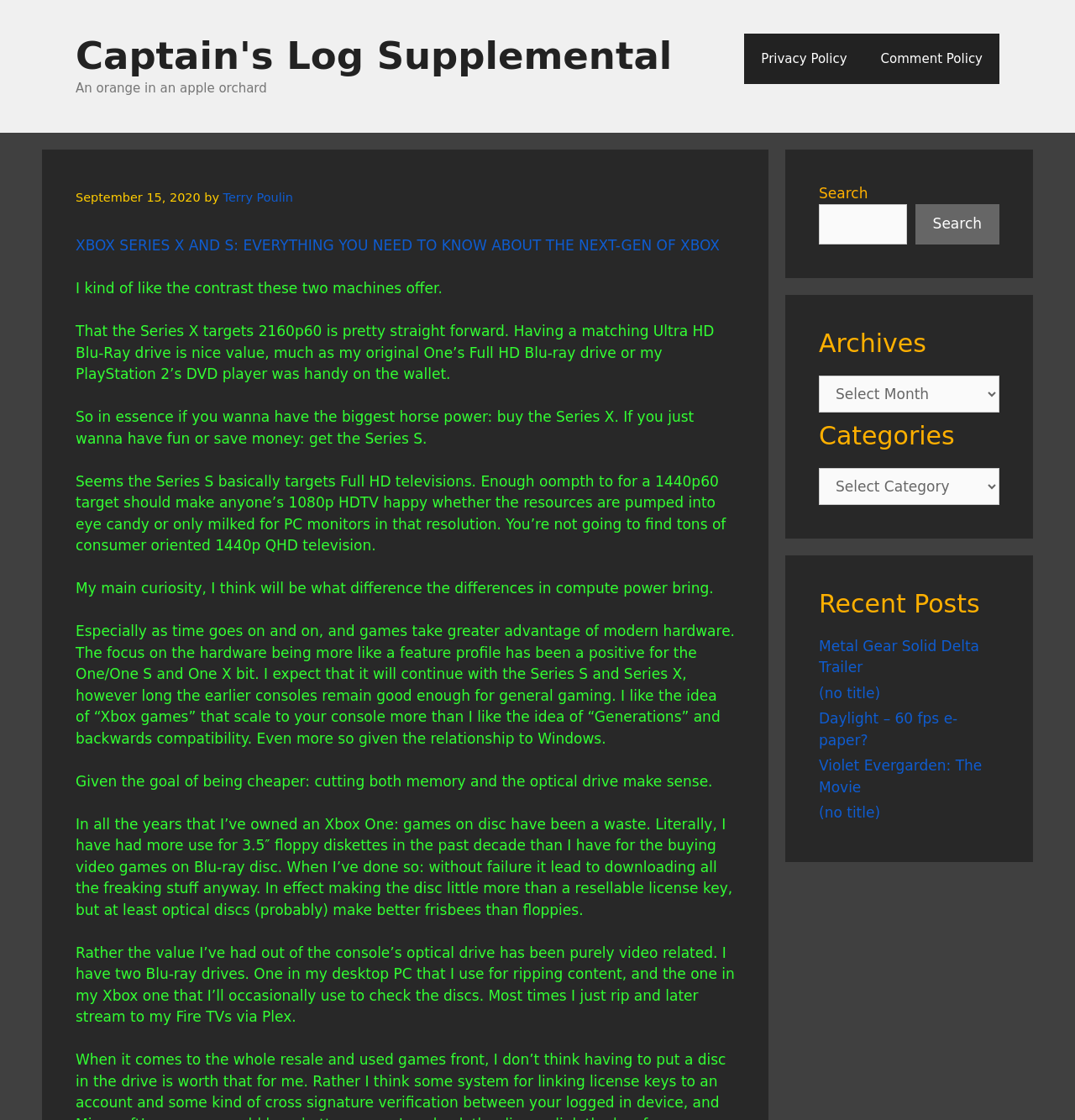Provide a brief response to the question below using one word or phrase:
What is the recent post listed on this webpage?

Metal Gear Solid Delta Trailer